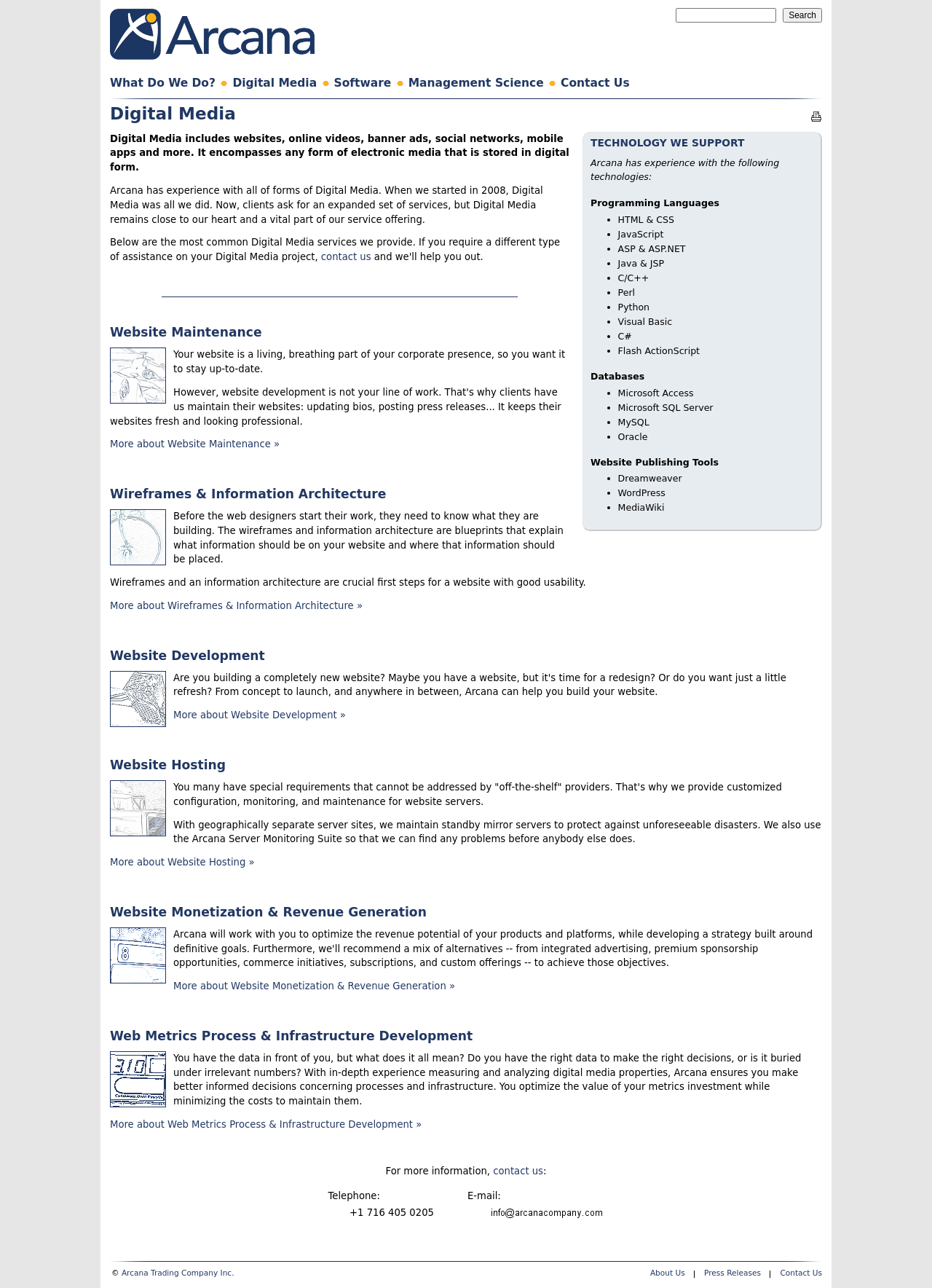Bounding box coordinates are specified in the format (top-left x, top-left y, bottom-right x, bottom-right y). All values are floating point numbers bounded between 0 and 1. Please provide the bounding box coordinate of the region this sentence describes: Wireframes & Information Architecture

[0.118, 0.378, 0.414, 0.389]